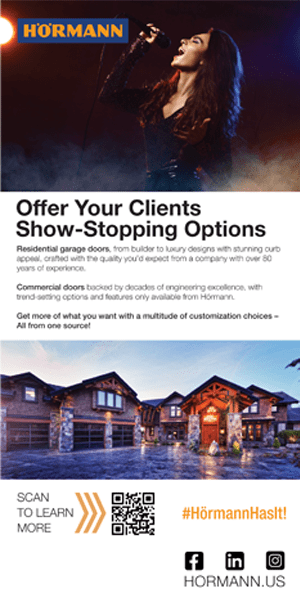What is the purpose of the QR code in the image?
Please analyze the image and answer the question with as much detail as possible.

The QR code is positioned at the bottom of the image, inviting viewers to scan it for more information about Hörmann's offerings, suggesting that the brand wants to provide easy access to additional details about their products and services.